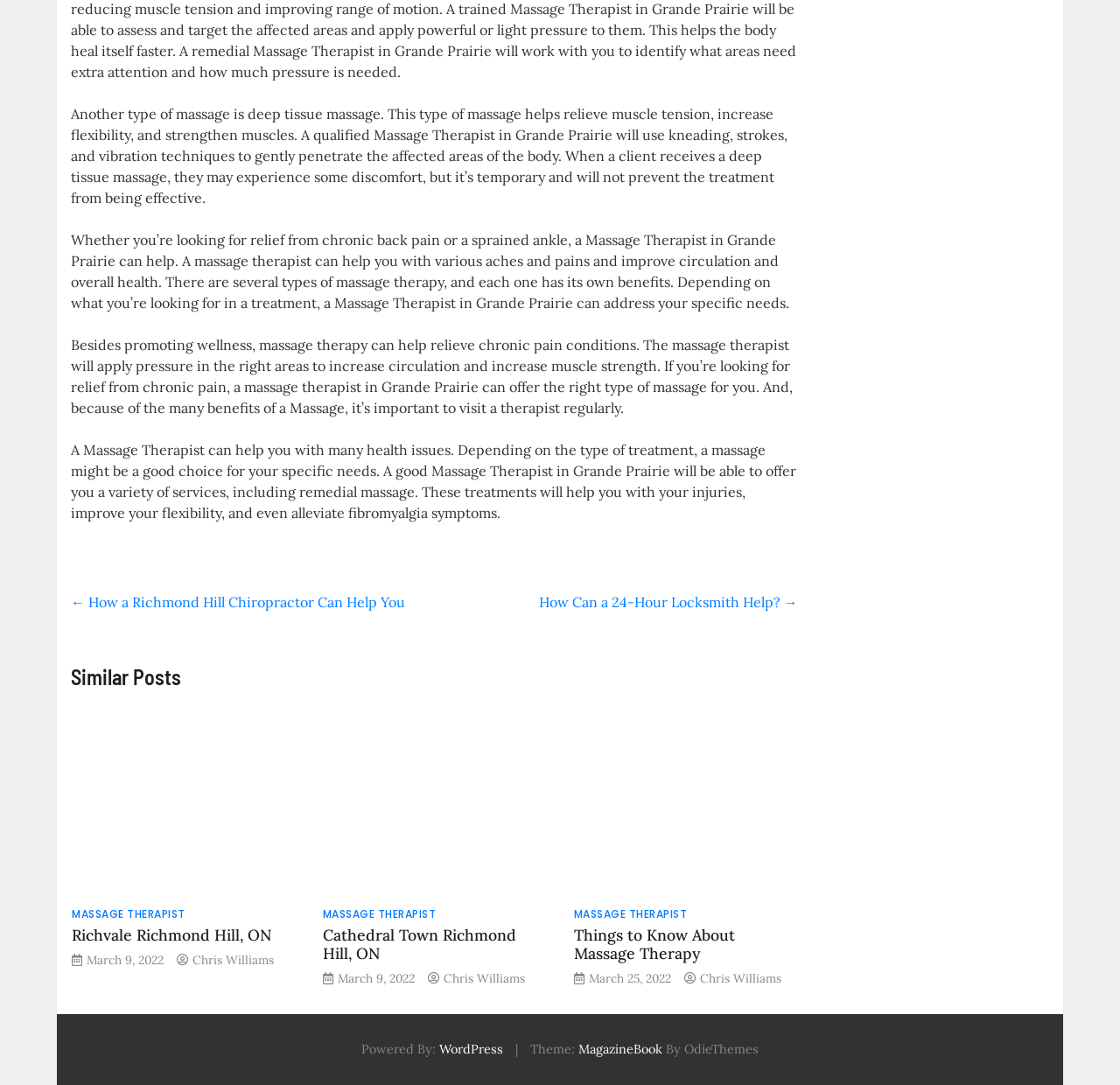Please locate the bounding box coordinates of the element's region that needs to be clicked to follow the instruction: "Click on 'How a Richmond Hill Chiropractor Can Help You'". The bounding box coordinates should be provided as four float numbers between 0 and 1, i.e., [left, top, right, bottom].

[0.063, 0.547, 0.362, 0.563]